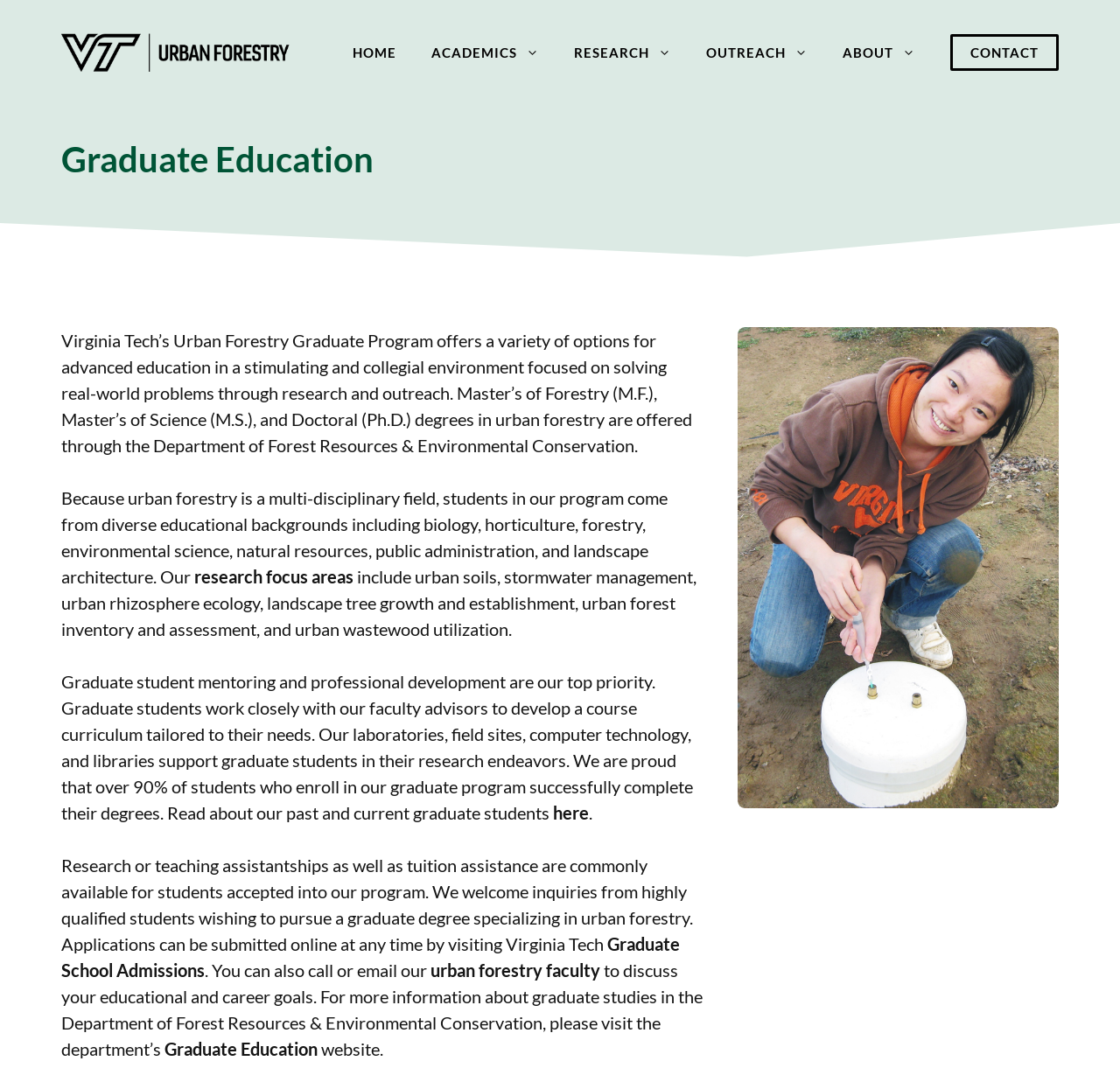Please give the bounding box coordinates of the area that should be clicked to fulfill the following instruction: "Click the 'Urban Forestry at Virginia Tech' link". The coordinates should be in the format of four float numbers from 0 to 1, i.e., [left, top, right, bottom].

[0.055, 0.037, 0.297, 0.056]